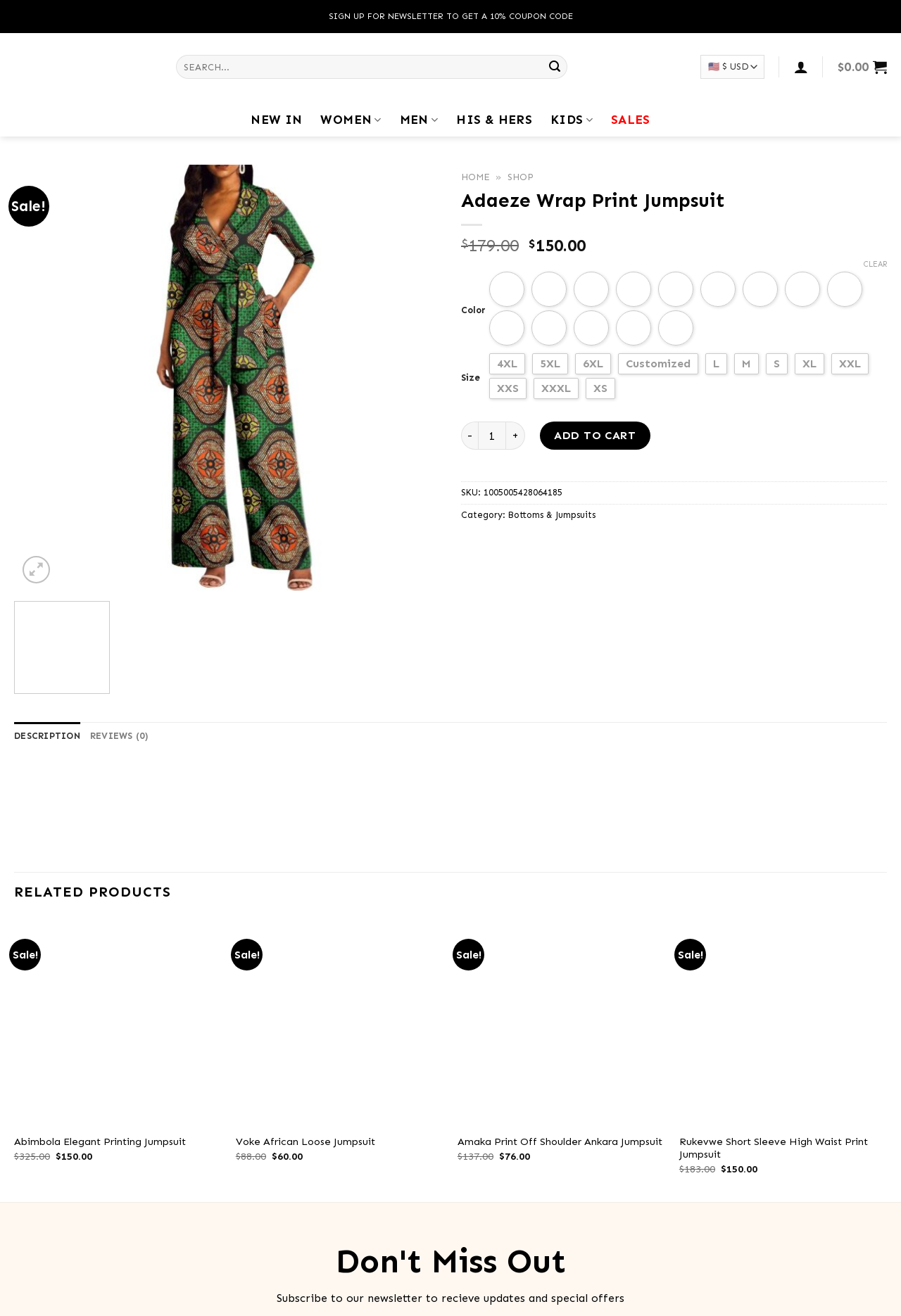Examine the image and give a thorough answer to the following question:
What is the price of the product?

The price of the product can be found in the insertion element on the webpage, which is '$150.00'. It is located below the product name and above the product description.